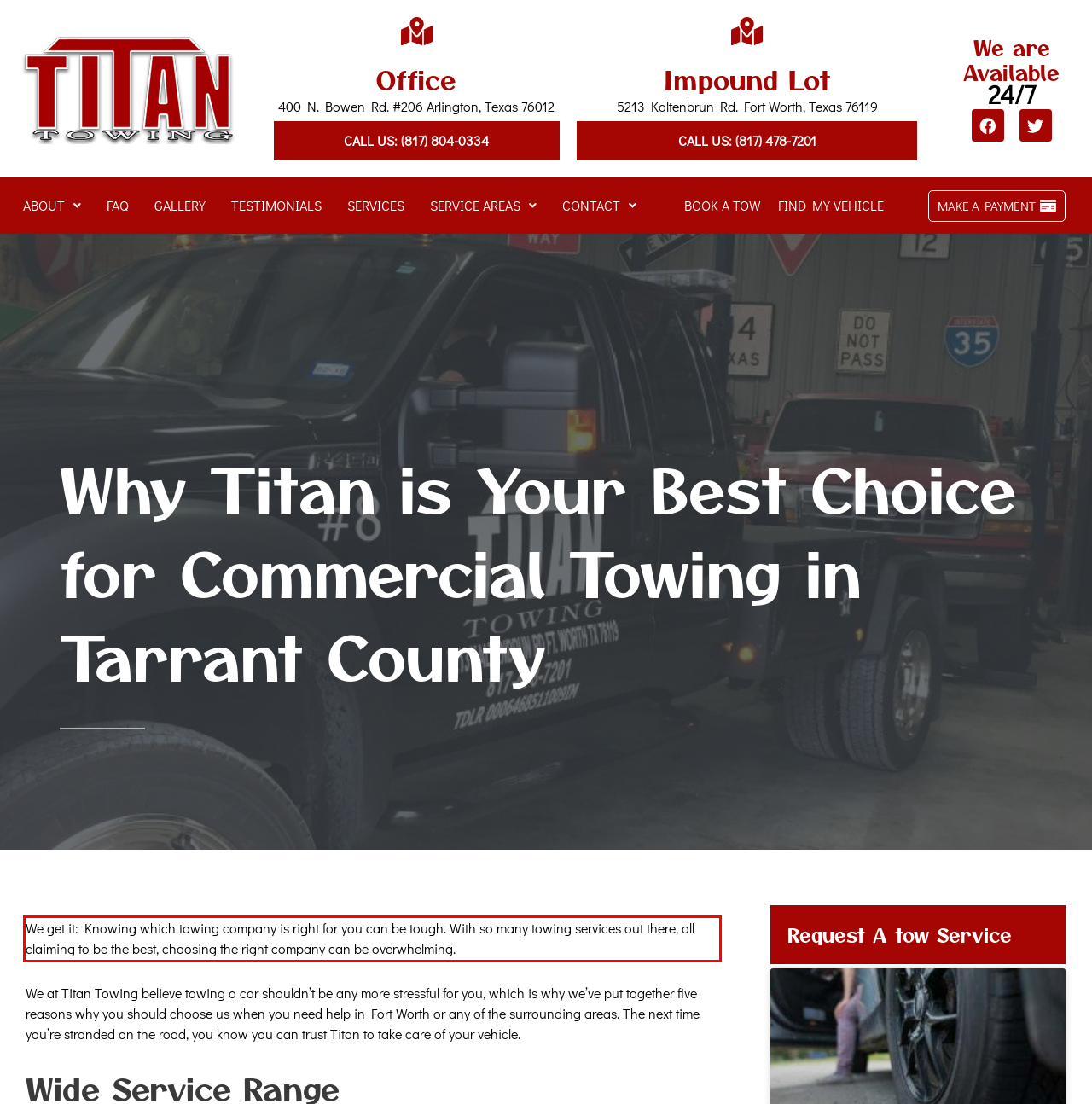Using the webpage screenshot, recognize and capture the text within the red bounding box.

We get it: Knowing which towing company is right for you can be tough. With so many towing services out there, all claiming to be the best, choosing the right company can be overwhelming.